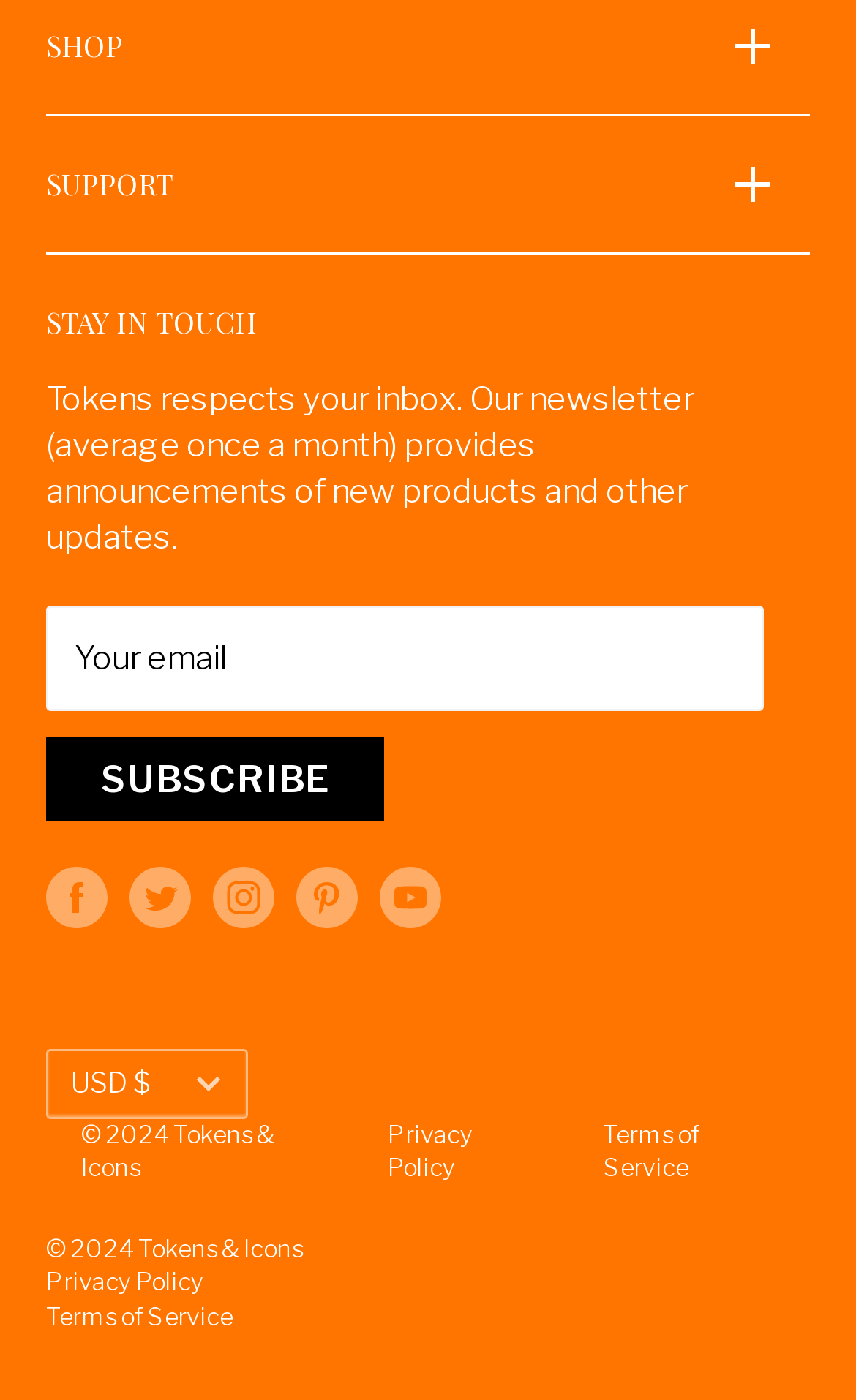Please find the bounding box coordinates of the clickable region needed to complete the following instruction: "Subscribe to the newsletter". The bounding box coordinates must consist of four float numbers between 0 and 1, i.e., [left, top, right, bottom].

[0.054, 0.527, 0.449, 0.586]